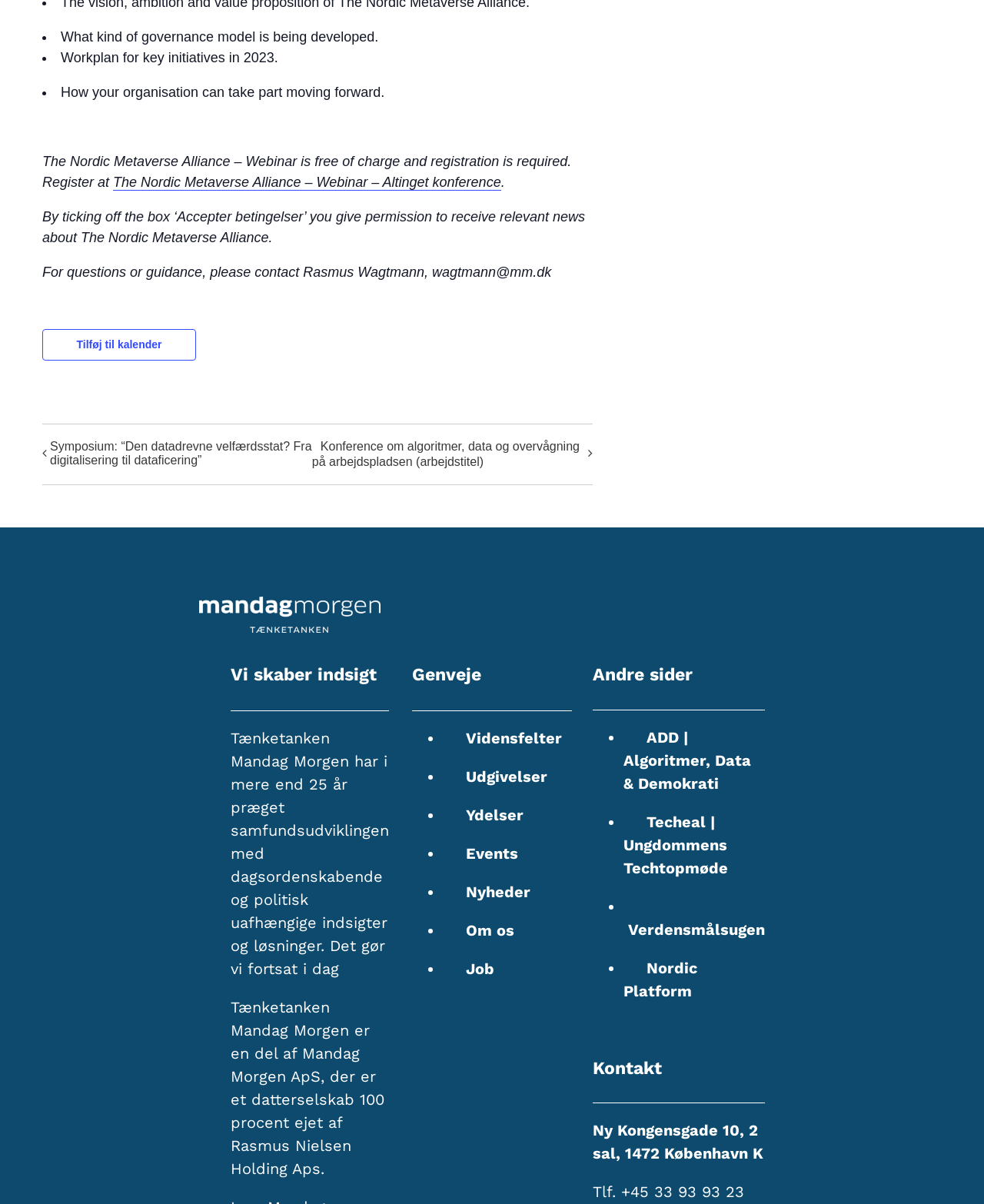Based on the element description: "Tilføj til kalender", identify the UI element and provide its bounding box coordinates. Use four float numbers between 0 and 1, [left, top, right, bottom].

[0.078, 0.281, 0.164, 0.291]